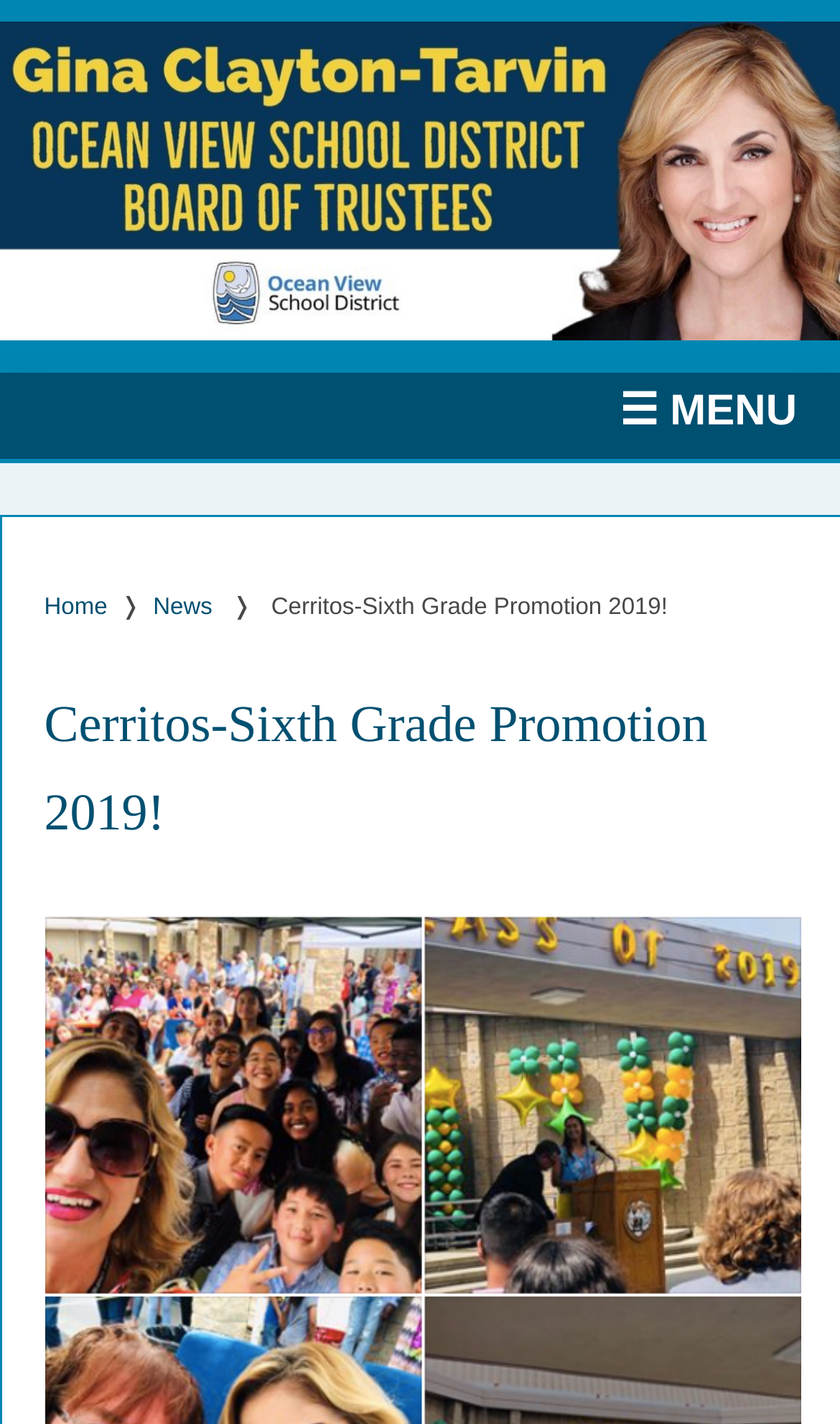Extract the bounding box coordinates for the UI element described as: "News".

[0.182, 0.418, 0.253, 0.436]